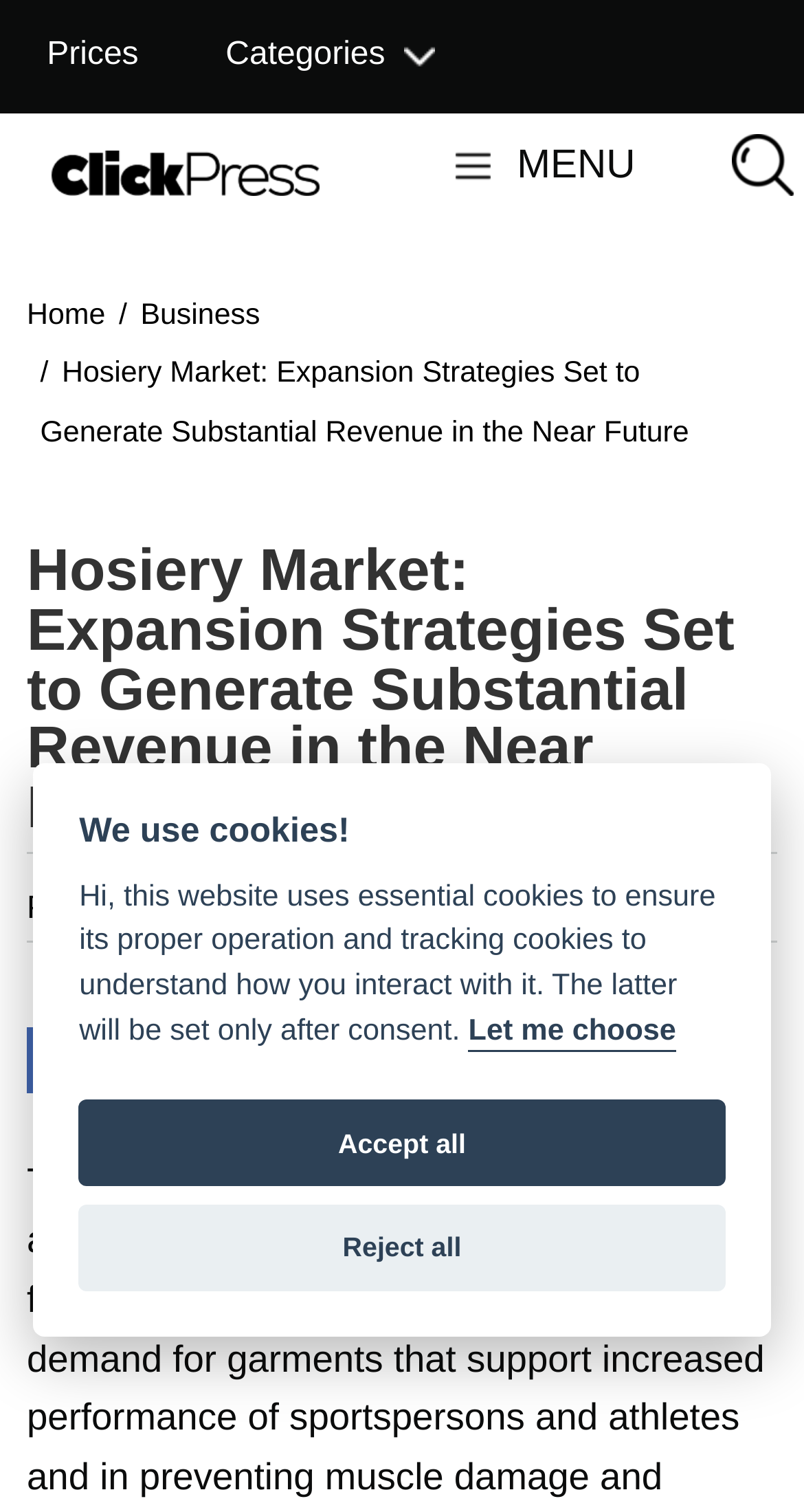Determine the bounding box for the UI element as described: "Reject all". The coordinates should be represented as four float numbers between 0 and 1, formatted as [left, top, right, bottom].

[0.098, 0.796, 0.902, 0.853]